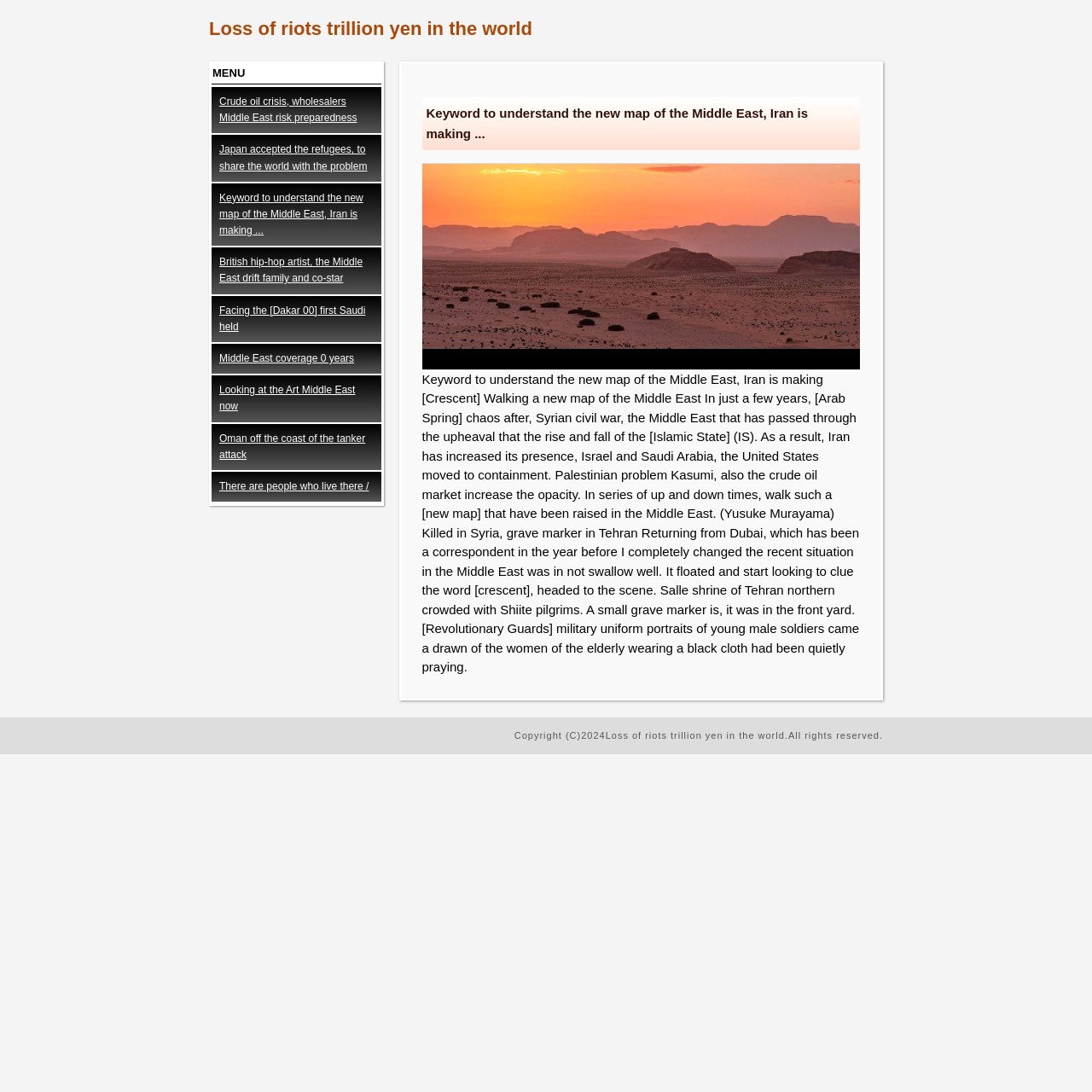What is the main topic of this webpage?
Examine the screenshot and reply with a single word or phrase.

Middle East